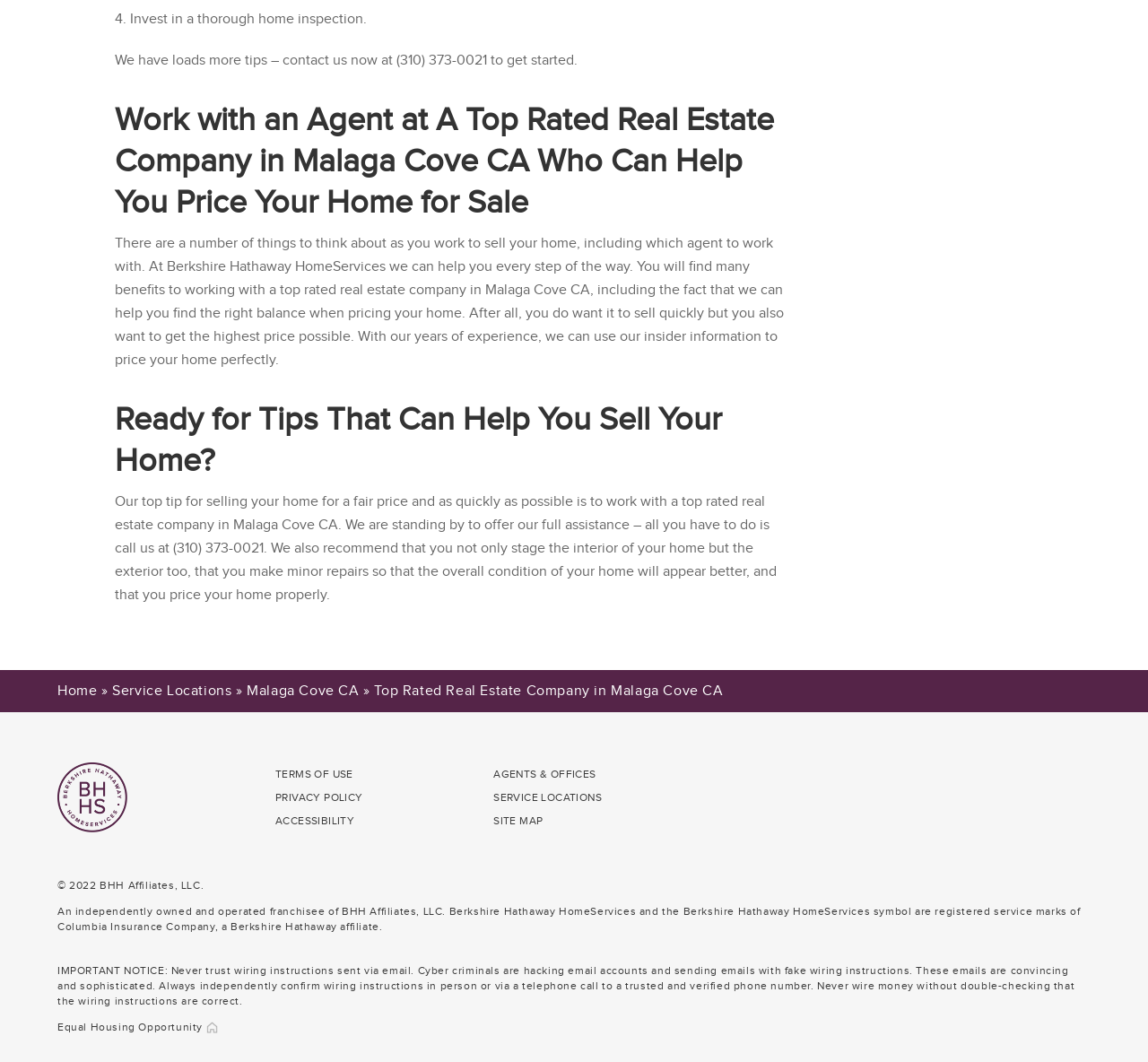Using the information from the screenshot, answer the following question thoroughly:
What is the location of the real estate company?

The location of the real estate company can be found in the text 'Work with an Agent at A Top Rated Real Estate Company in Malaga Cove CA Who Can Help You Price Your Home for Sale' and also in the link 'Malaga Cove CA'.